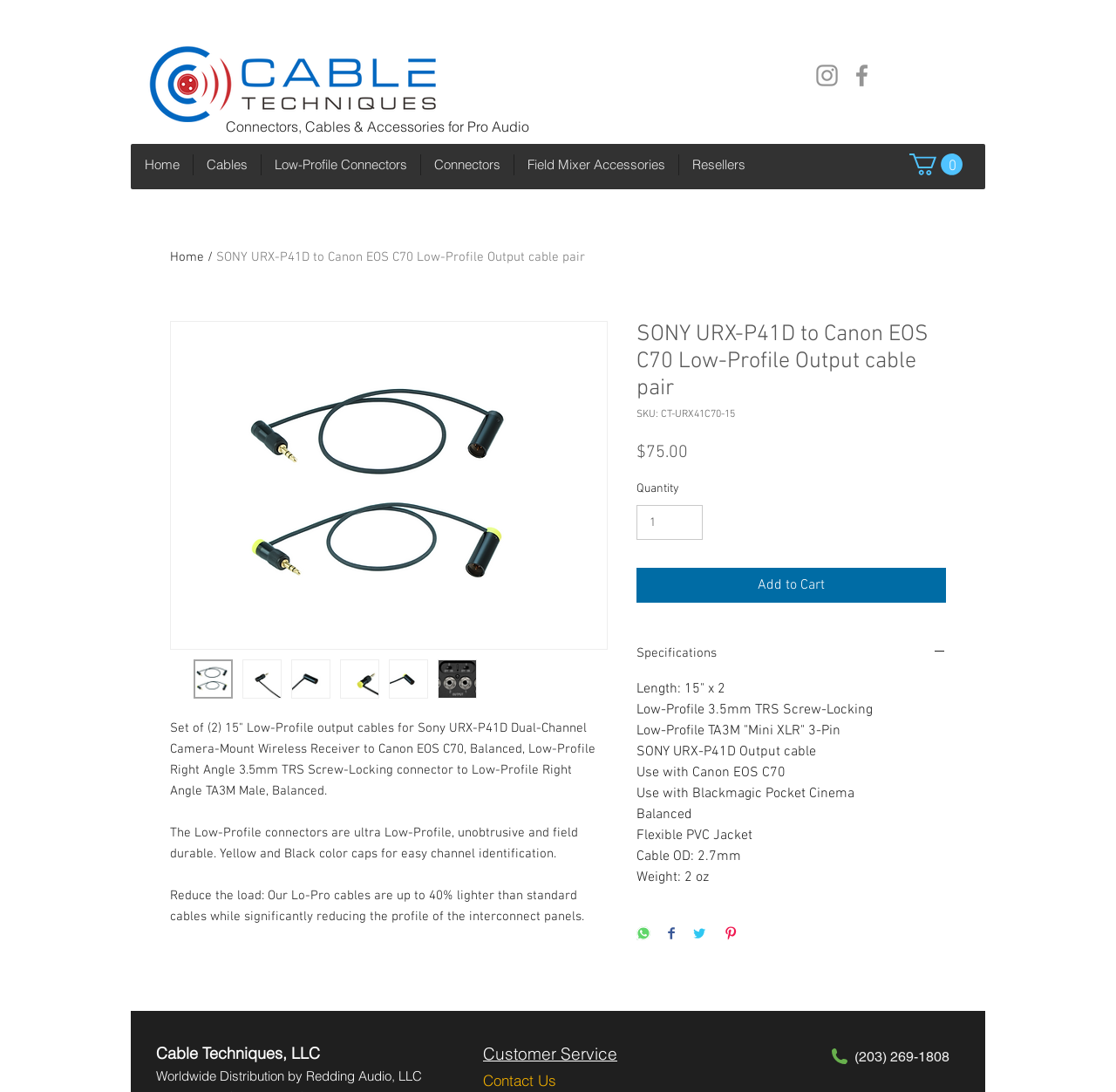What is the name of the product?
Using the image, answer in one word or phrase.

SONY URX-P41D to Canon EOS C70 Low-Profile Output cable pair